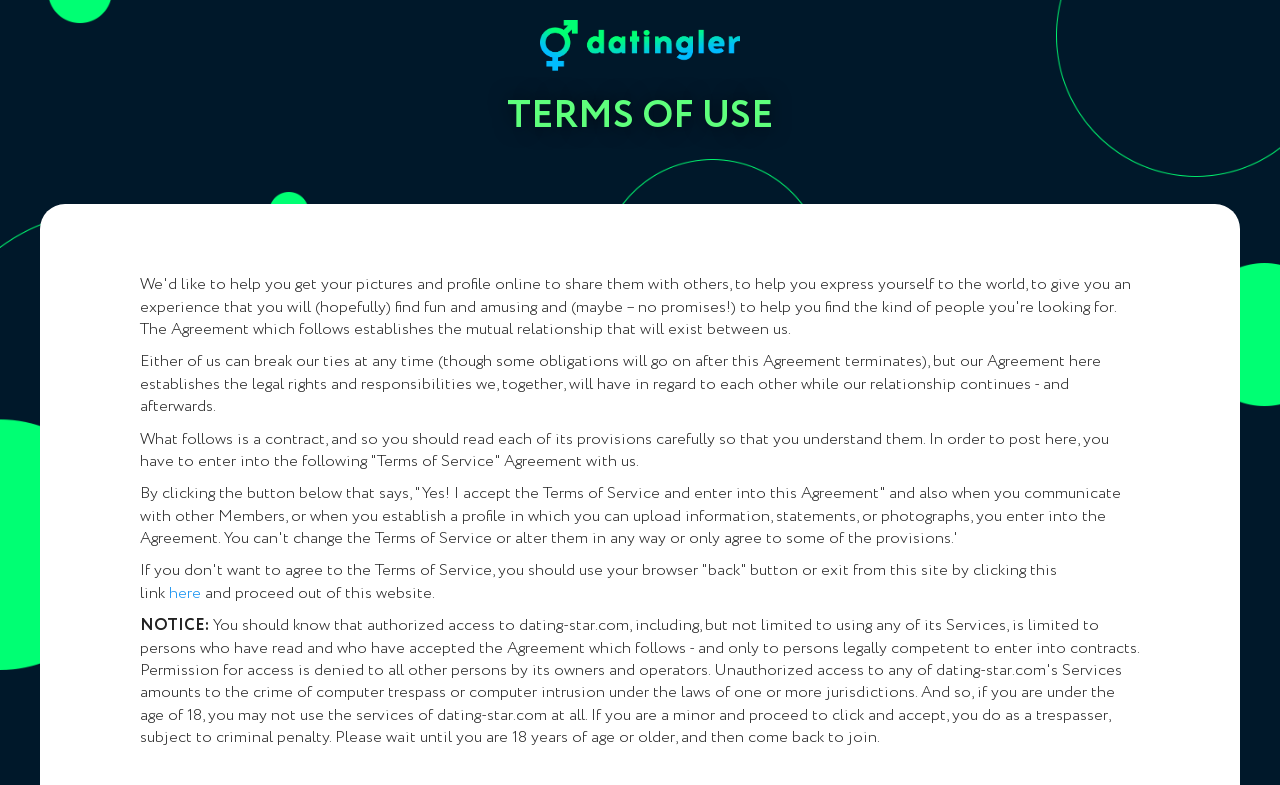From the screenshot, find the bounding box of the UI element matching this description: "parent_node: TERMS OF USE". Supply the bounding box coordinates in the form [left, top, right, bottom], each a float between 0 and 1.

[0.422, 0.025, 0.578, 0.09]